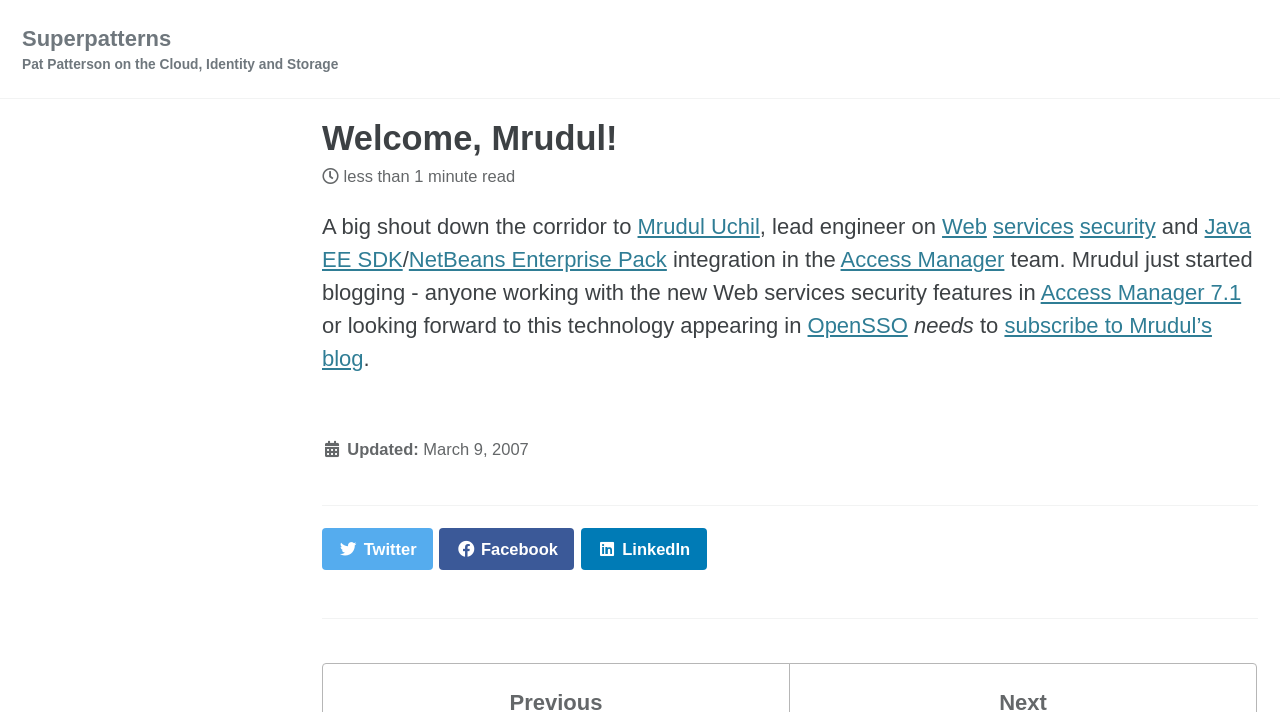What is the name of the technology that Mrudul is working with?
Could you give a comprehensive explanation in response to this question?

The answer can be found in the paragraph of text that mentions Mrudul's role in the Access Manager team. It specifically mentions that Mrudul is working with Access Manager 7.1.